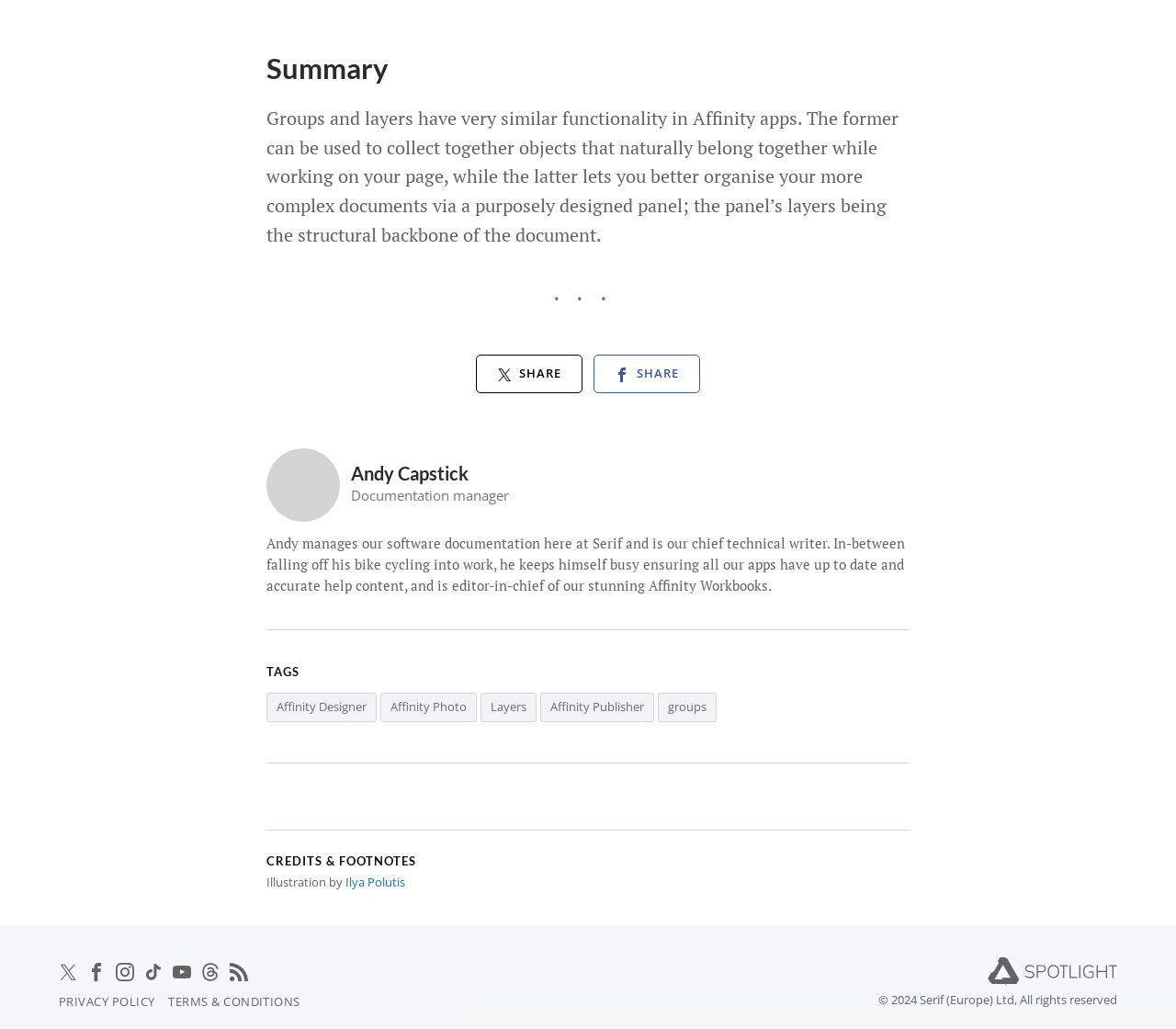Find the bounding box coordinates of the area that needs to be clicked in order to achieve the following instruction: "View PRIVACY POLICY". The coordinates should be specified as four float numbers between 0 and 1, i.e., [left, top, right, bottom].

[0.05, 0.965, 0.132, 0.981]